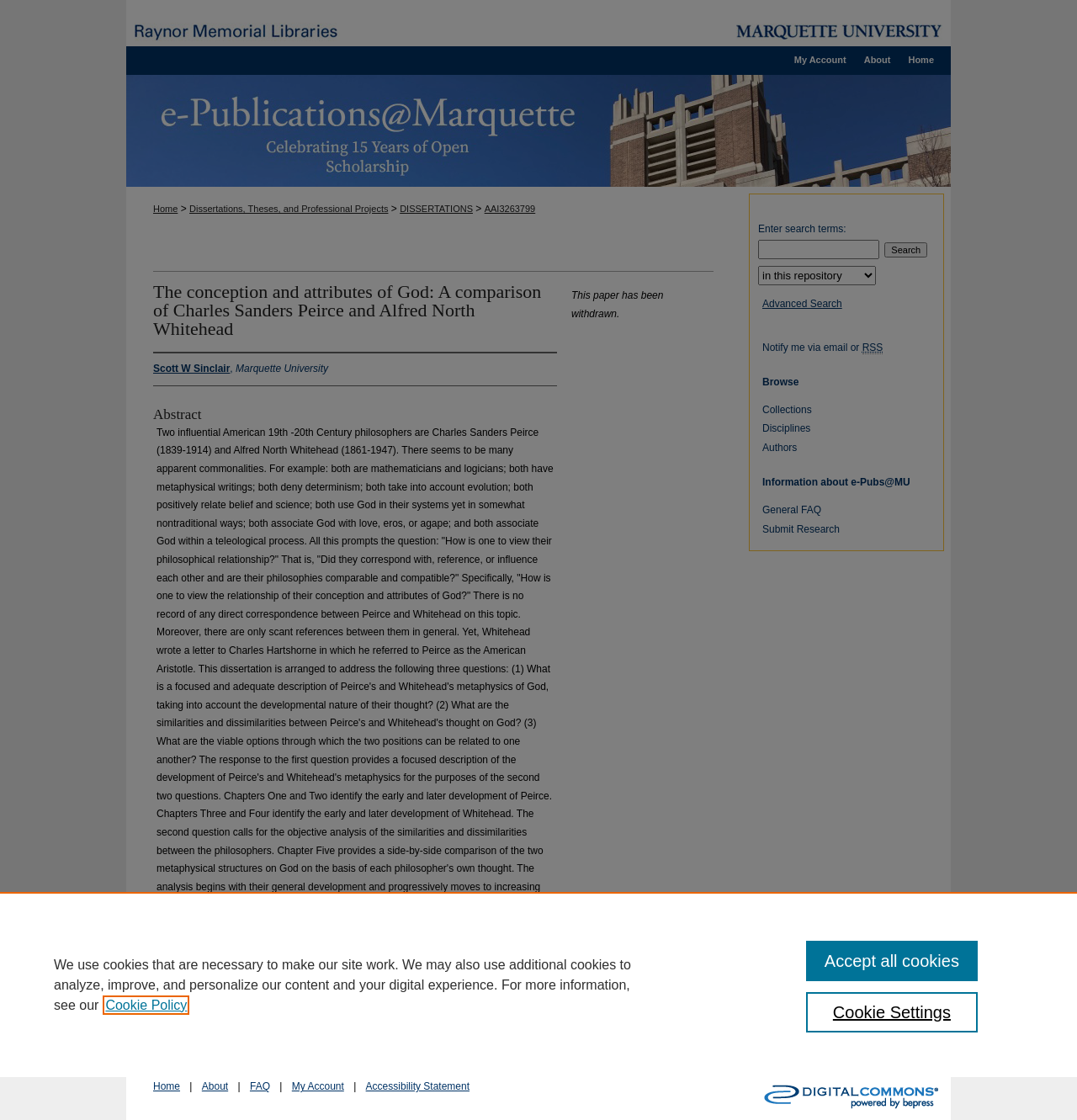Locate the bounding box coordinates of the element's region that should be clicked to carry out the following instruction: "View 'Dissertations, Theses, and Professional Projects'". The coordinates need to be four float numbers between 0 and 1, i.e., [left, top, right, bottom].

[0.176, 0.182, 0.361, 0.191]